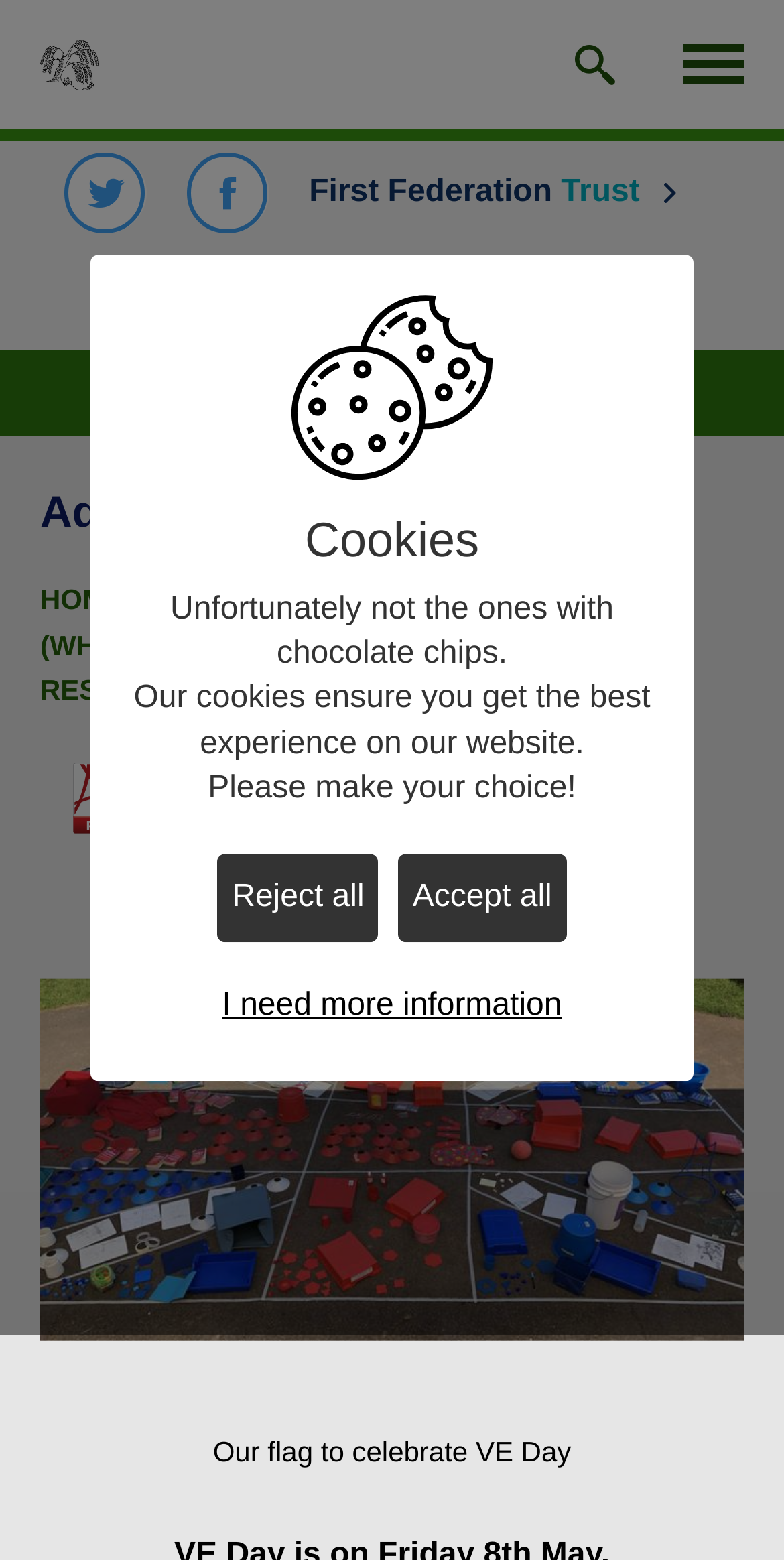Identify the coordinates of the bounding box for the element described below: "Inpatient & Outpatient Care". Return the coordinates as four float numbers between 0 and 1: [left, top, right, bottom].

None